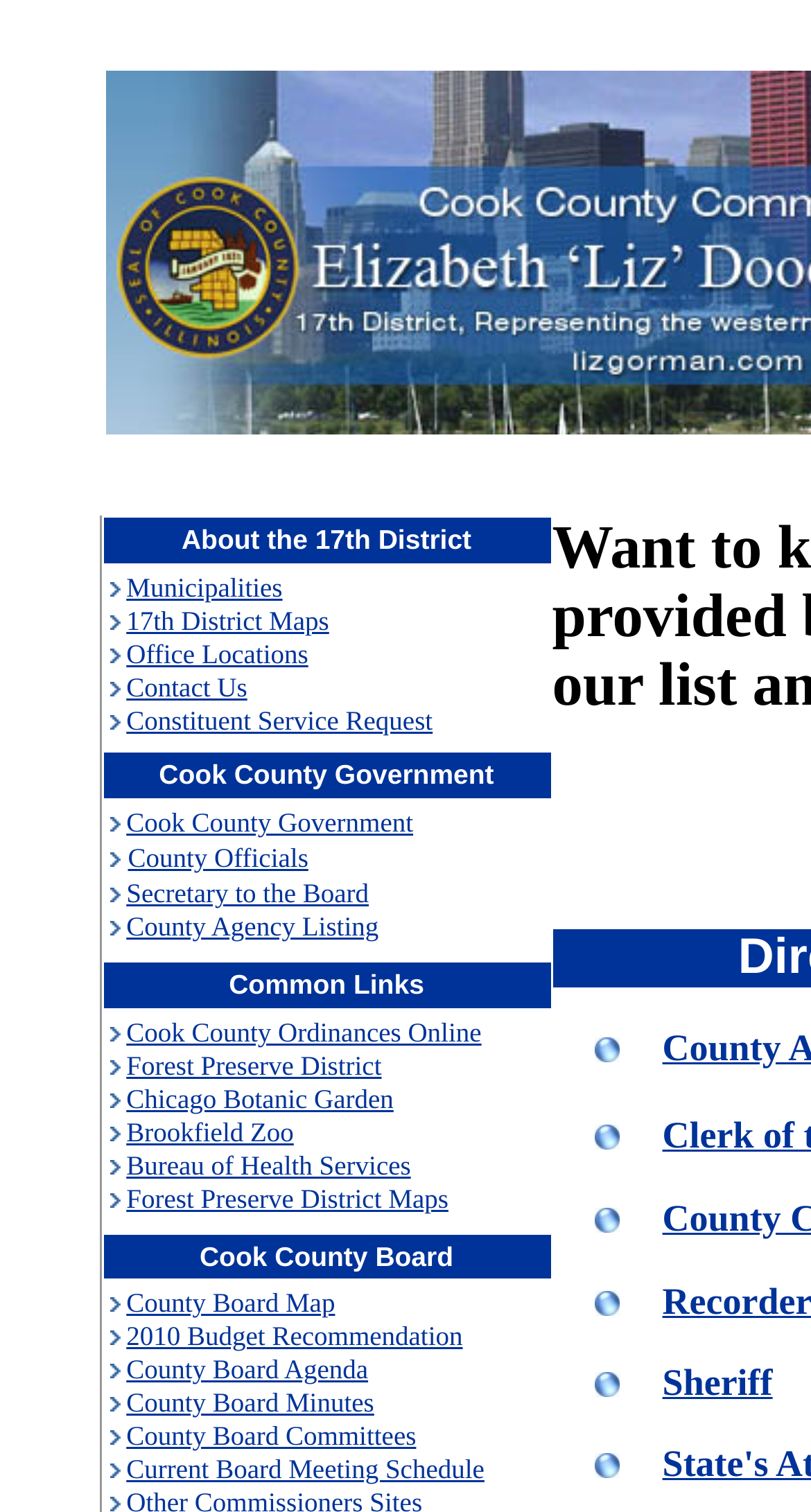Please identify the bounding box coordinates of the clickable area that will allow you to execute the instruction: "Click on Municipalities".

[0.156, 0.378, 0.348, 0.399]